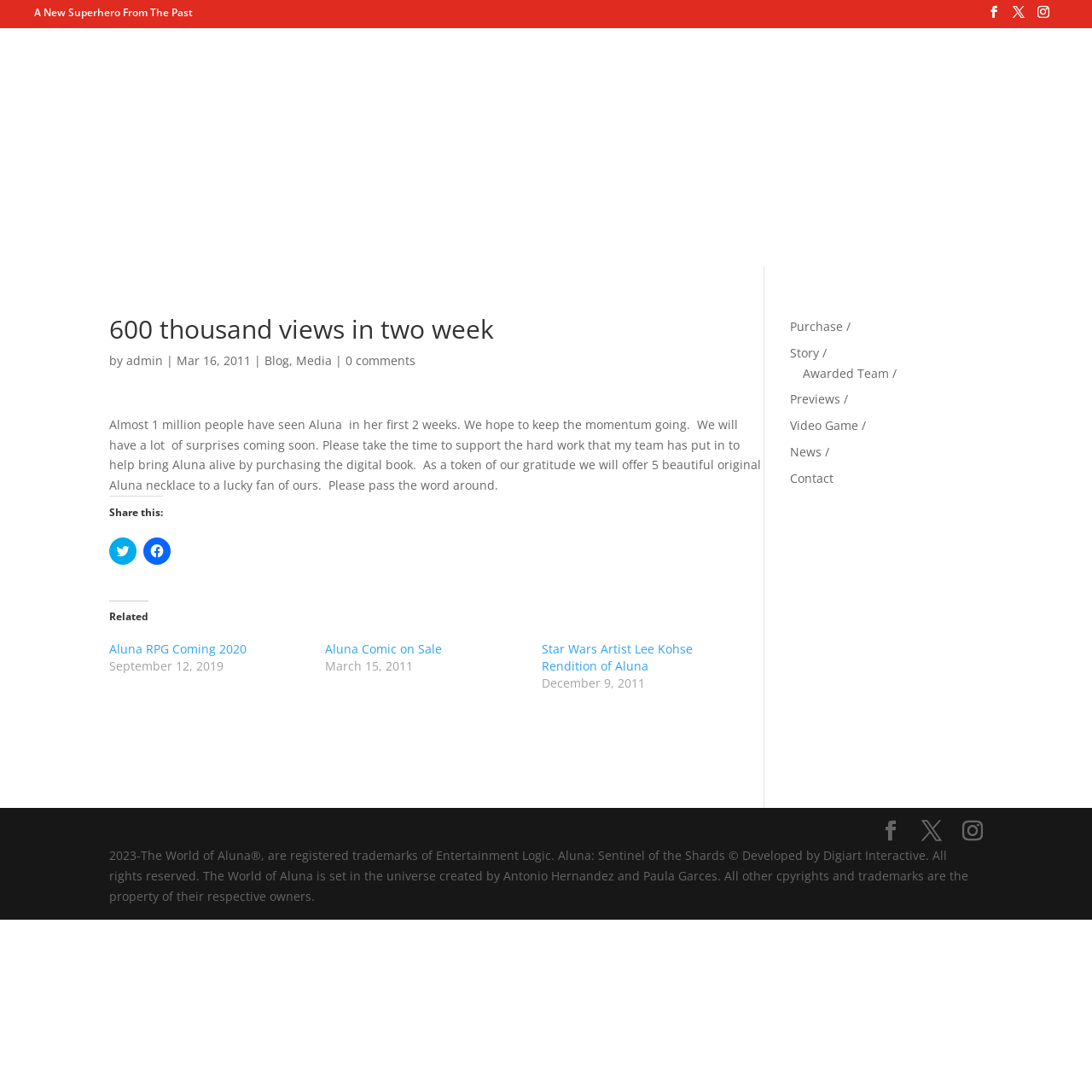What is the purpose of the webpage?
Your answer should be a single word or phrase derived from the screenshot.

To promote Aluna